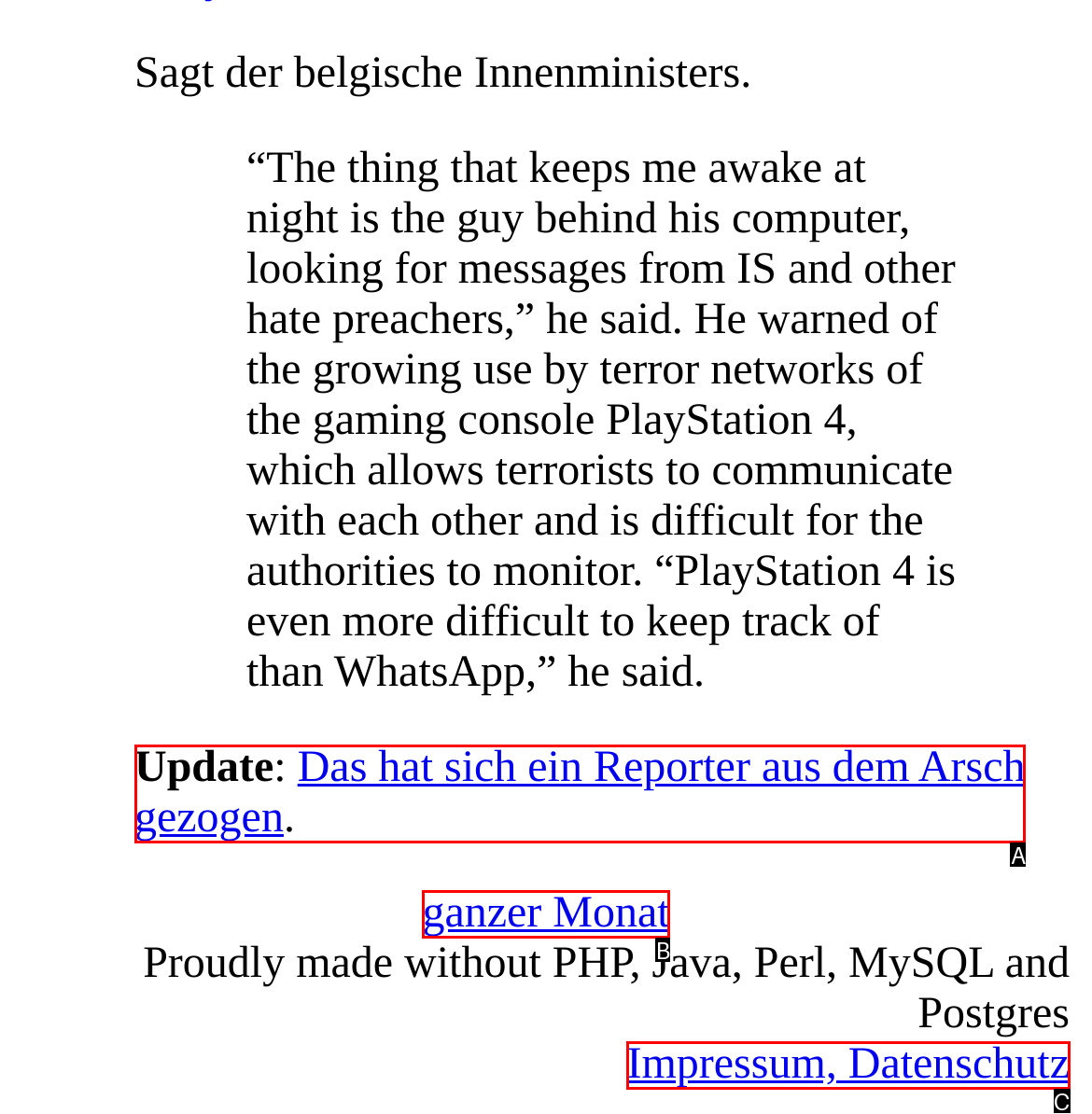Choose the HTML element that matches the description: Impressum, Datenschutz
Reply with the letter of the correct option from the given choices.

C